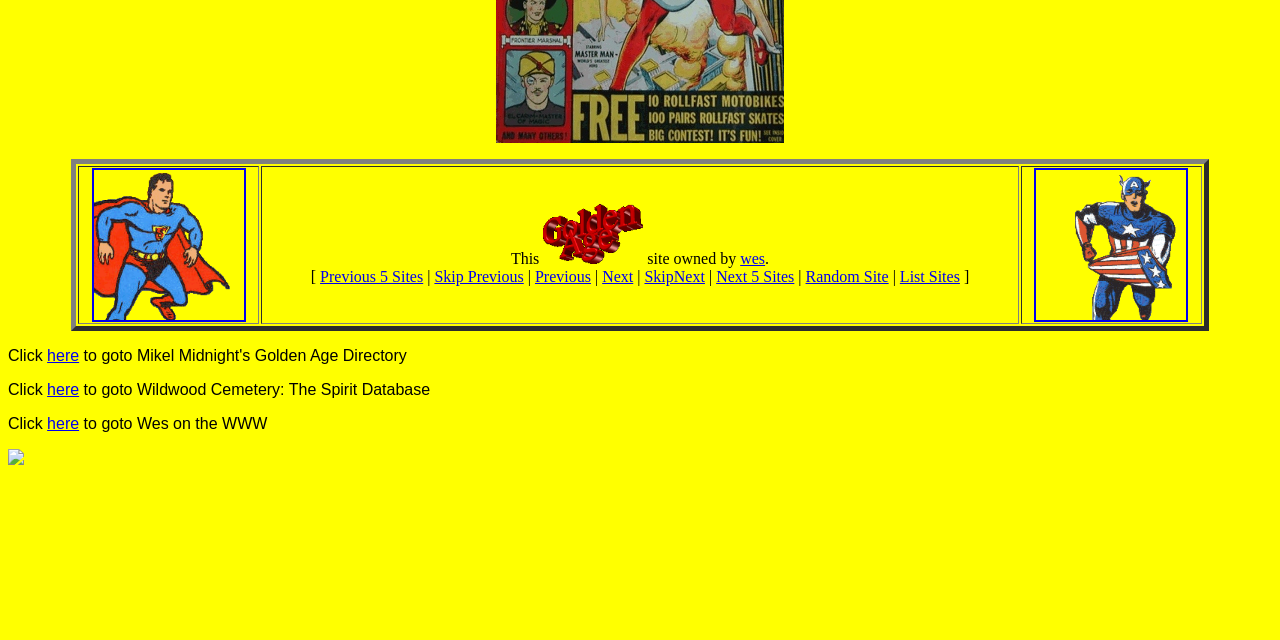Identify the bounding box coordinates for the UI element that matches this description: "here".

[0.037, 0.595, 0.062, 0.622]